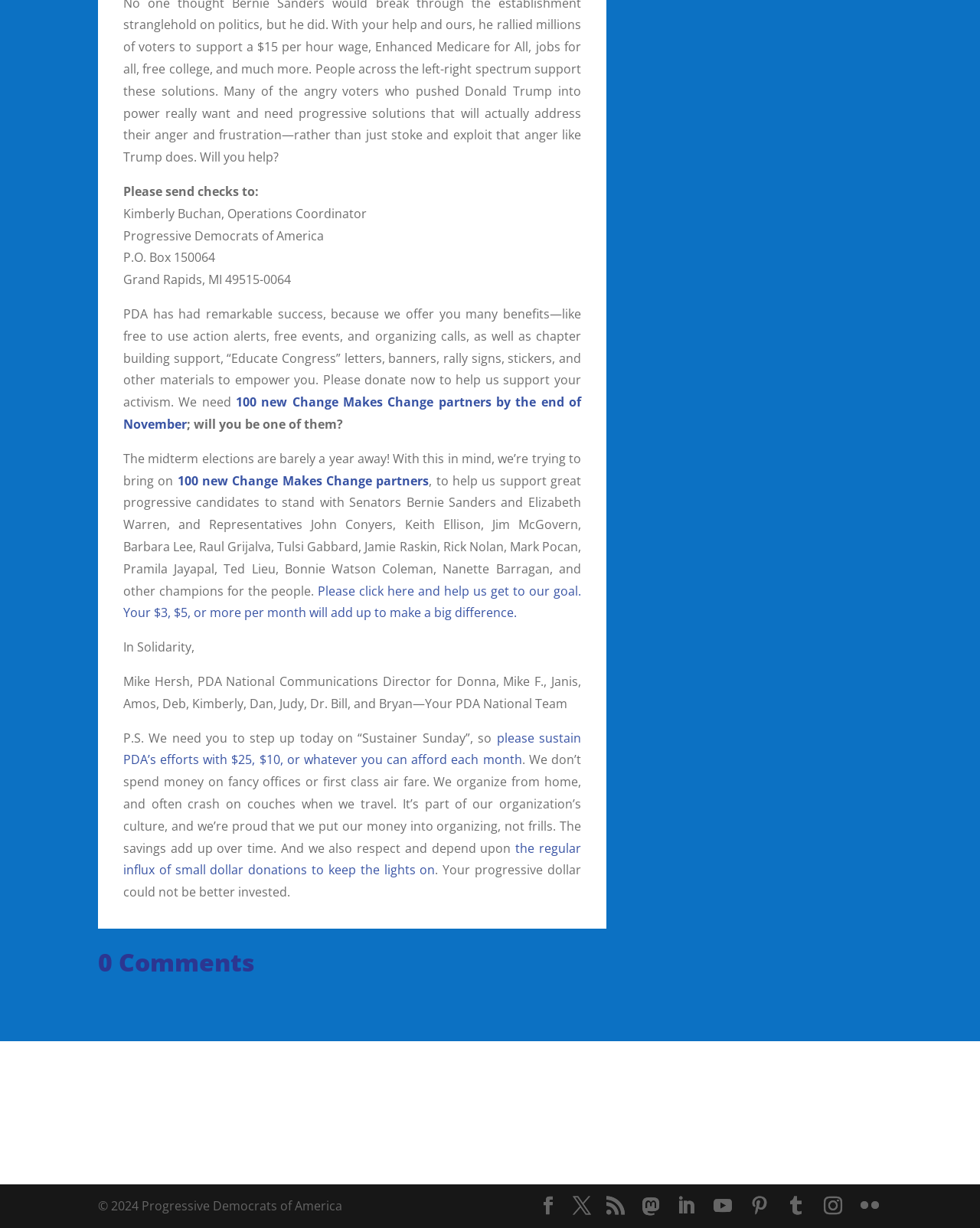Indicate the bounding box coordinates of the element that must be clicked to execute the instruction: "Click to sustain PDA’s efforts with a monthly donation". The coordinates should be given as four float numbers between 0 and 1, i.e., [left, top, right, bottom].

[0.126, 0.594, 0.593, 0.626]